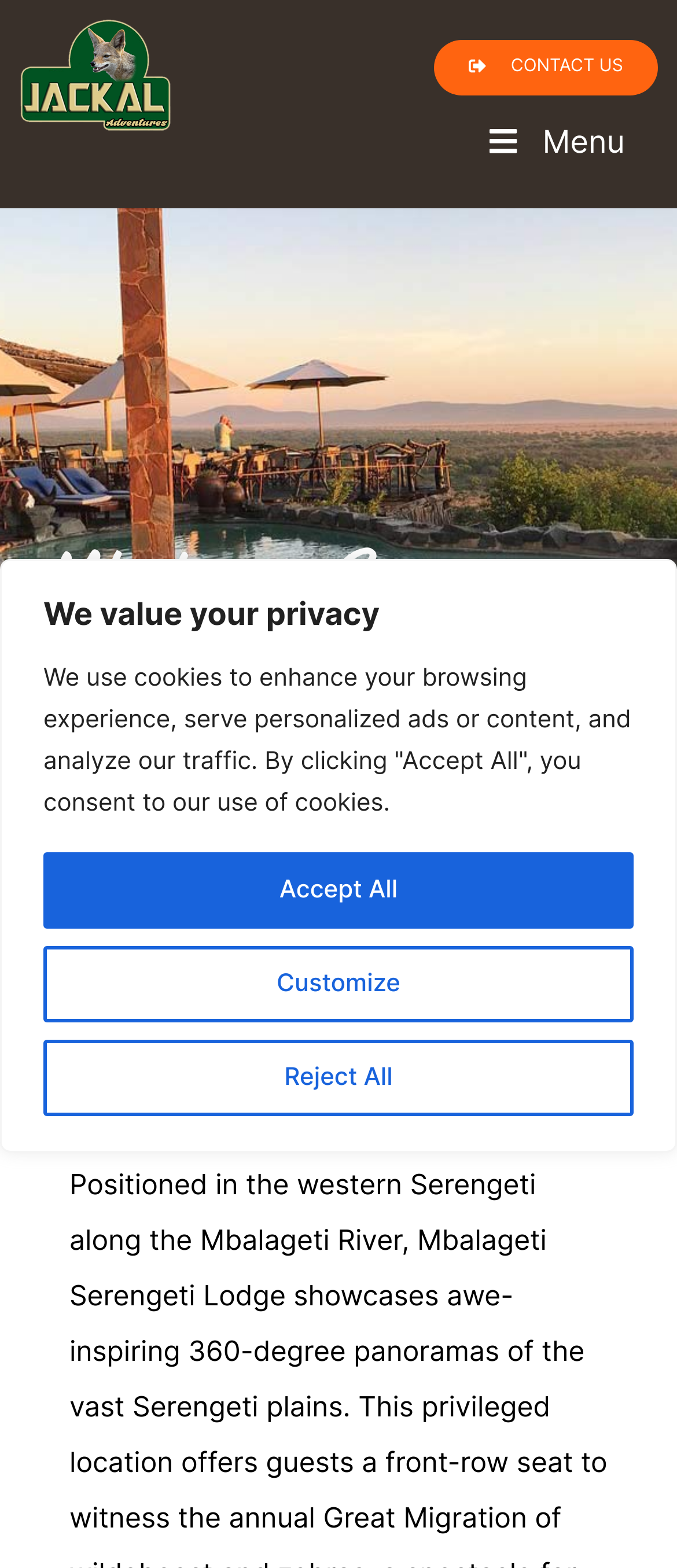What is the location of Mbalageti Serengeti Lodge?
Refer to the image and give a detailed answer to the query.

I found the location of Mbalageti Serengeti Lodge by looking at the static text element 'Manyara, Tanzania' which is located below the heading 'Mbalageti Serengeti Lodge'.